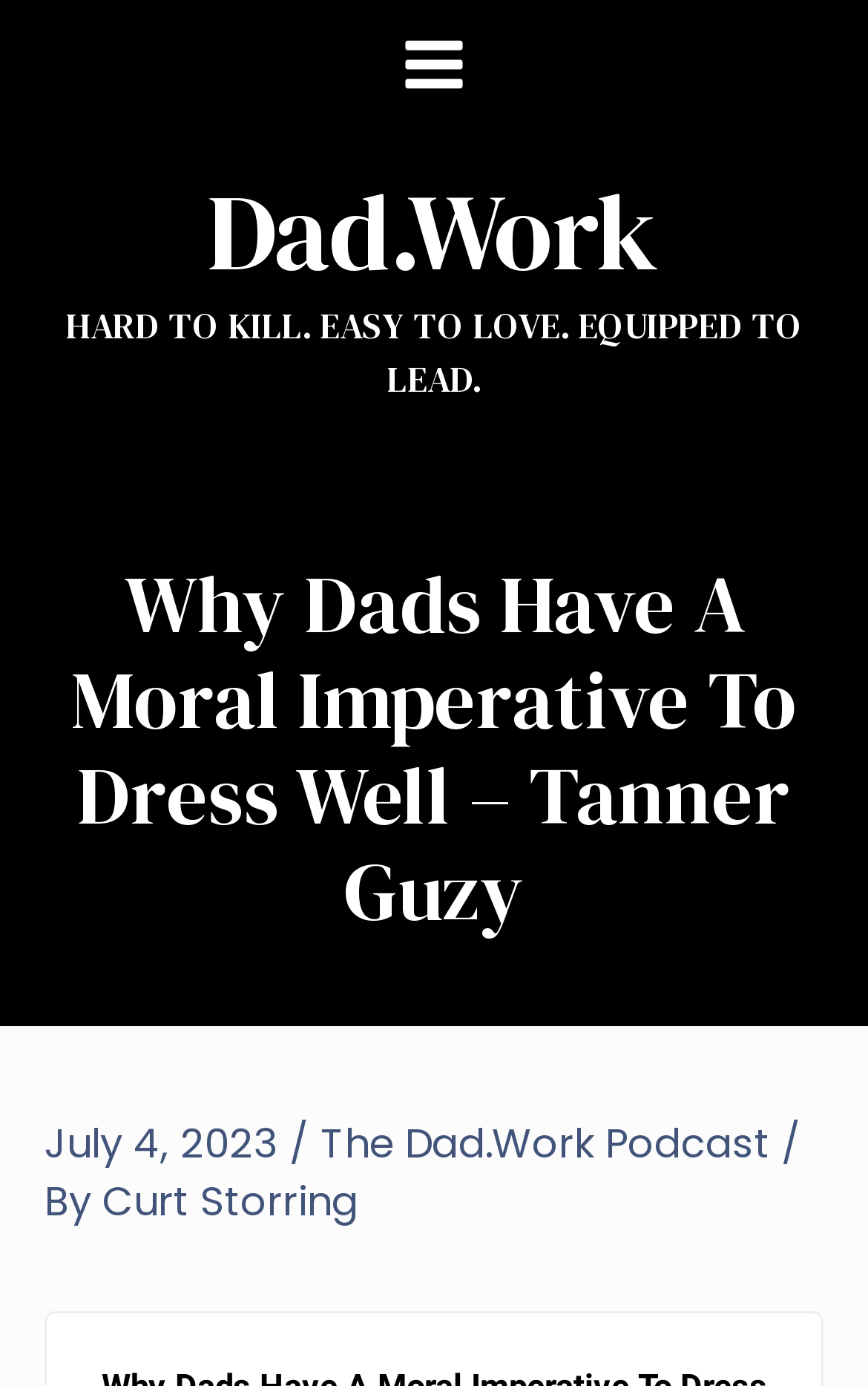Please give a one-word or short phrase response to the following question: 
What is the name of the author?

Curt Storring